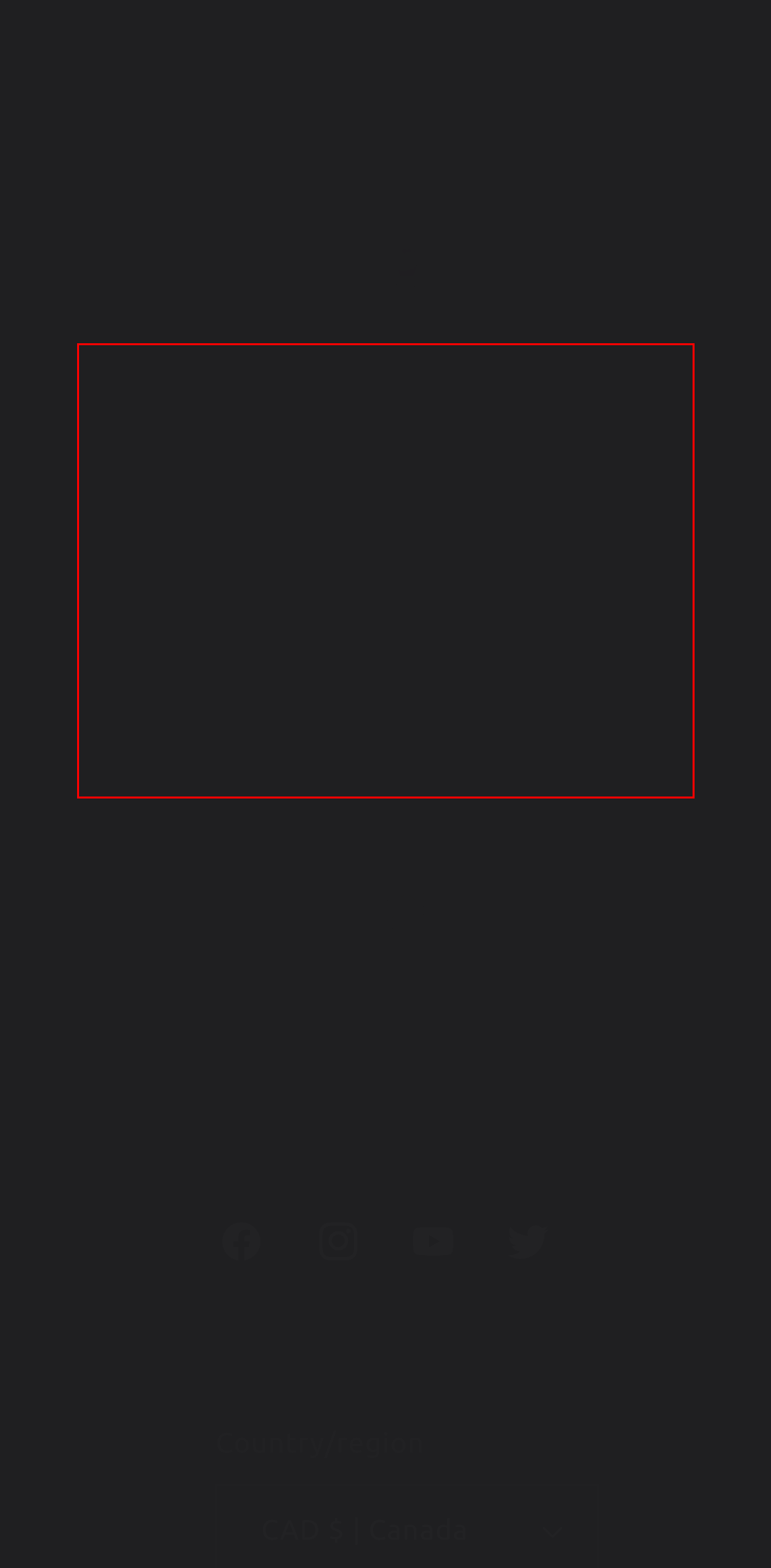Identify and transcribe the text content enclosed by the red bounding box in the given screenshot.

The things that happened to us in the past can cause us pain and regret, but they can also help us grow and learn. Accept things, even if they were hard or hurtful. When we accept our past, we can move forward and use what we've learned to guide our actions today.